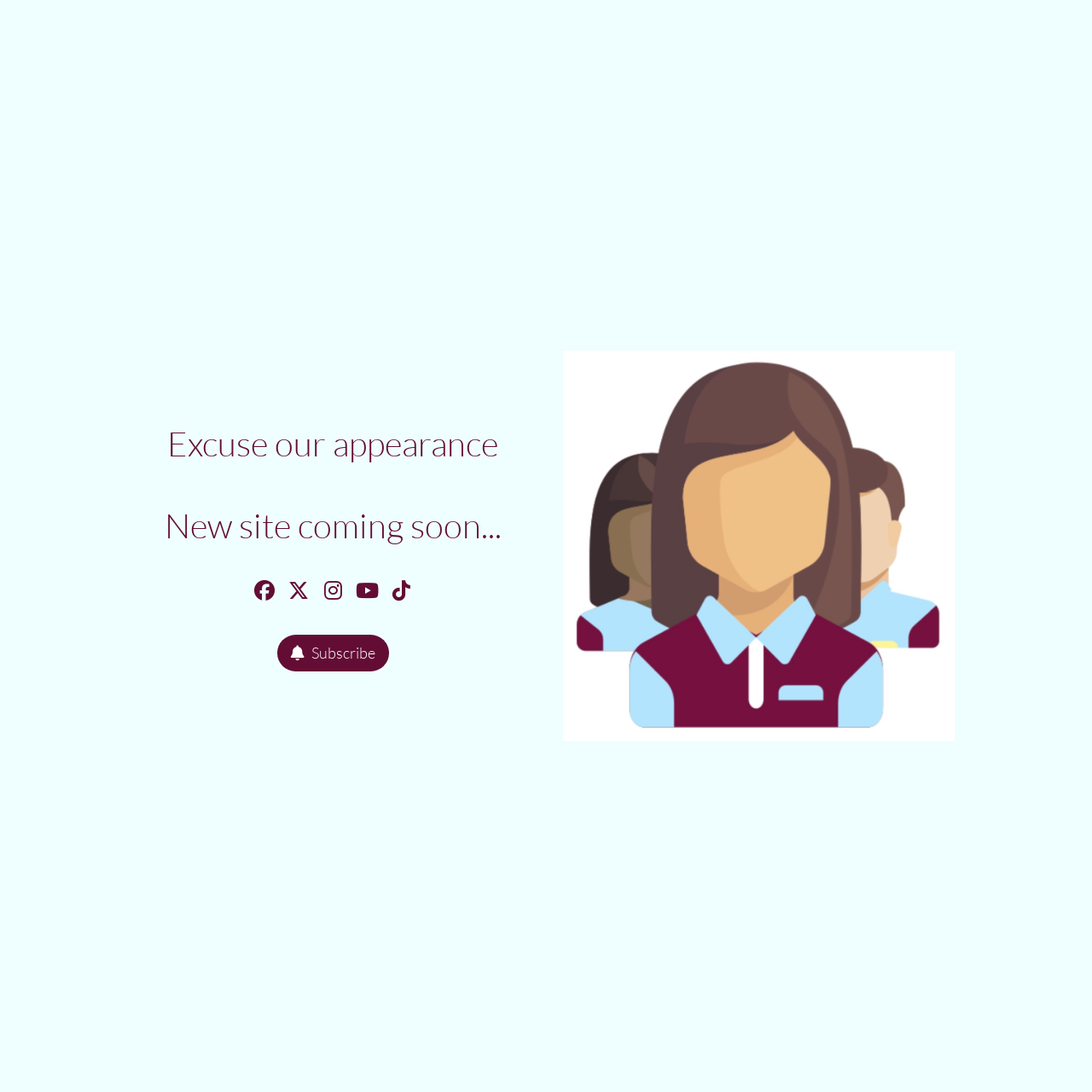Using the details from the image, please elaborate on the following question: Is the website currently functional?

The website's current status is indicated by the heading 'Excuse our appearance New site coming soon...' which implies that the website is not currently functional and is undergoing renovation or construction.